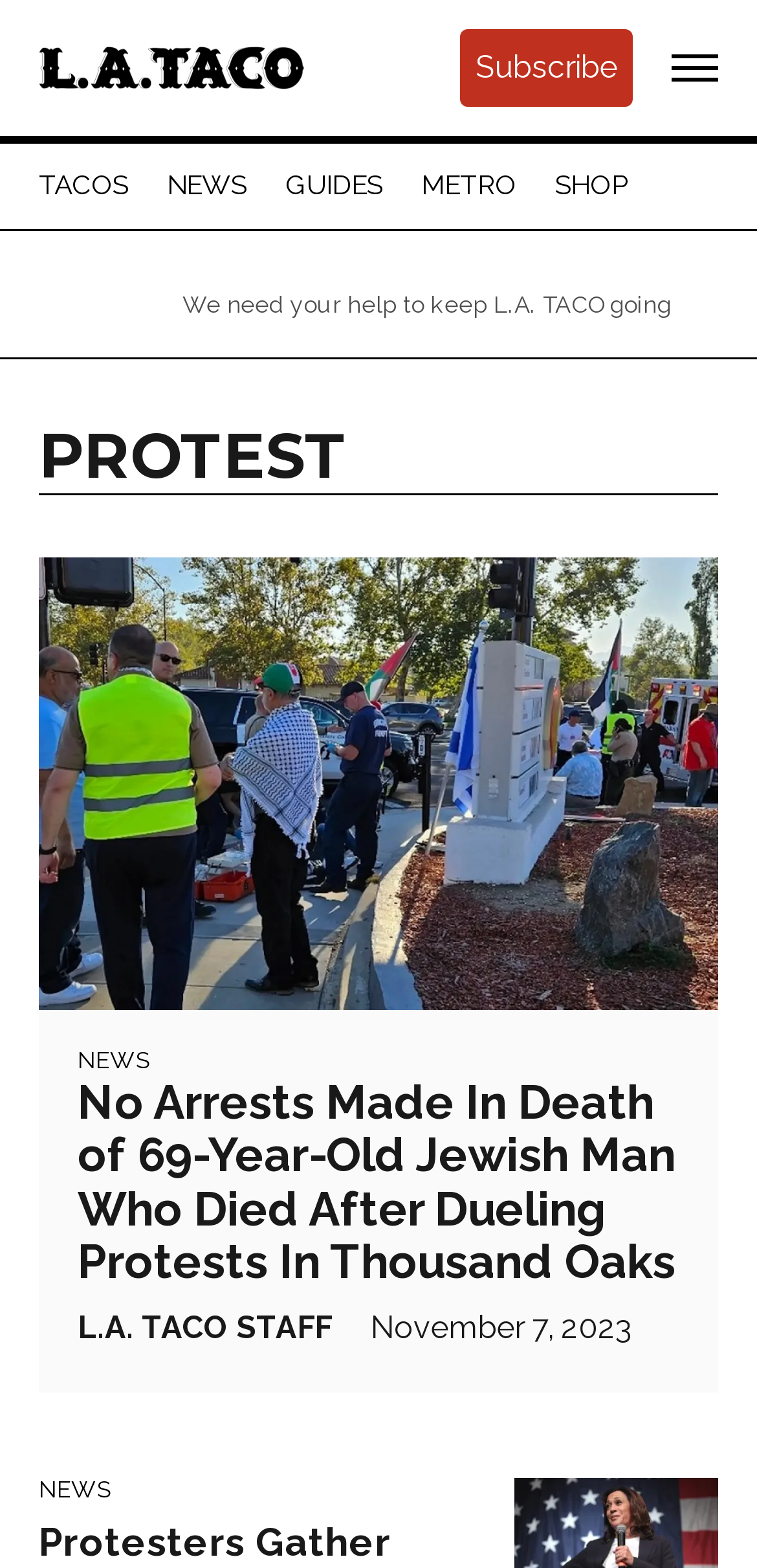Locate the bounding box coordinates of the area where you should click to accomplish the instruction: "view TACOS".

[0.051, 0.105, 0.169, 0.132]